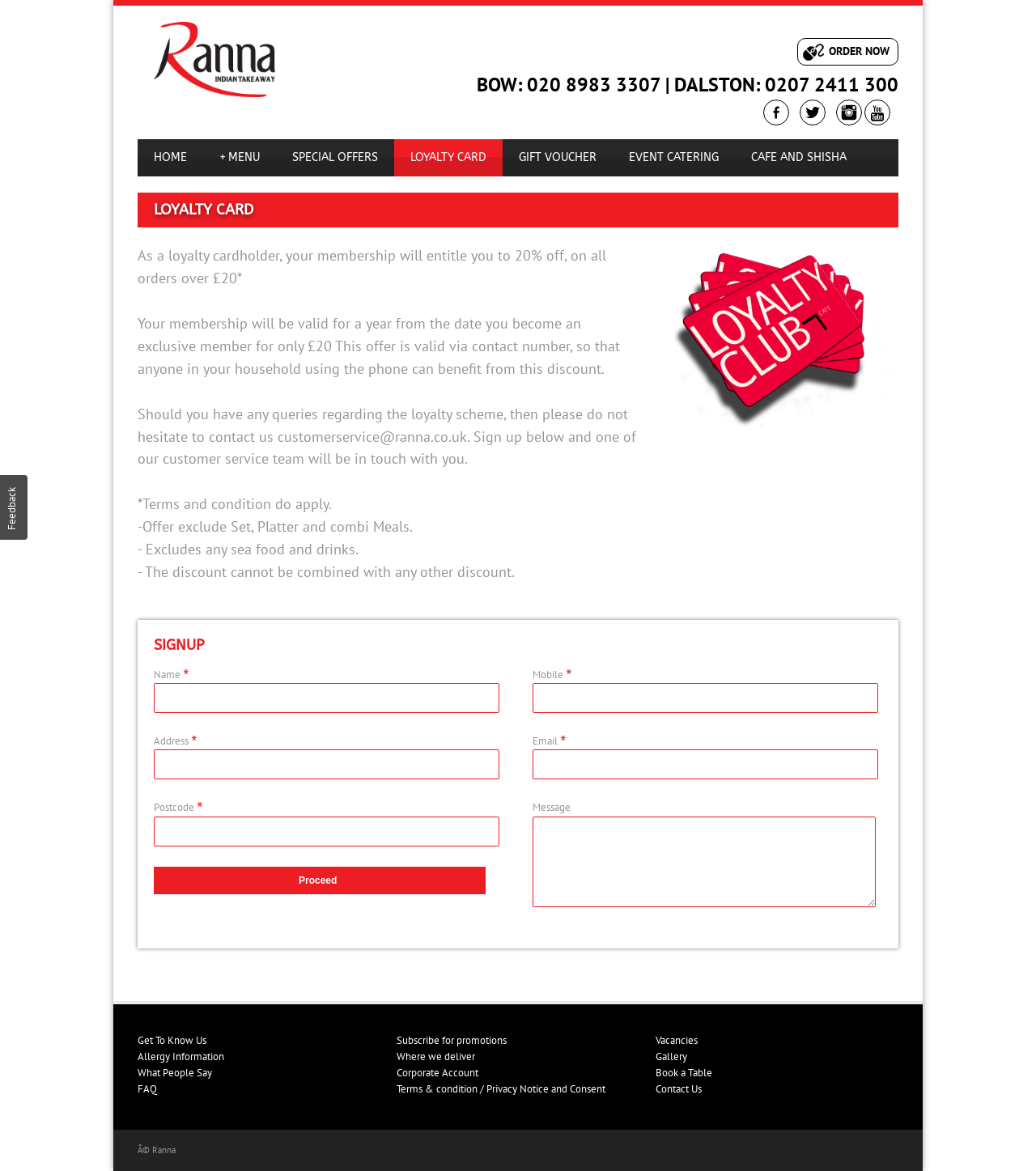What is the discount for loyalty cardholders?
Refer to the image and provide a concise answer in one word or phrase.

20% off